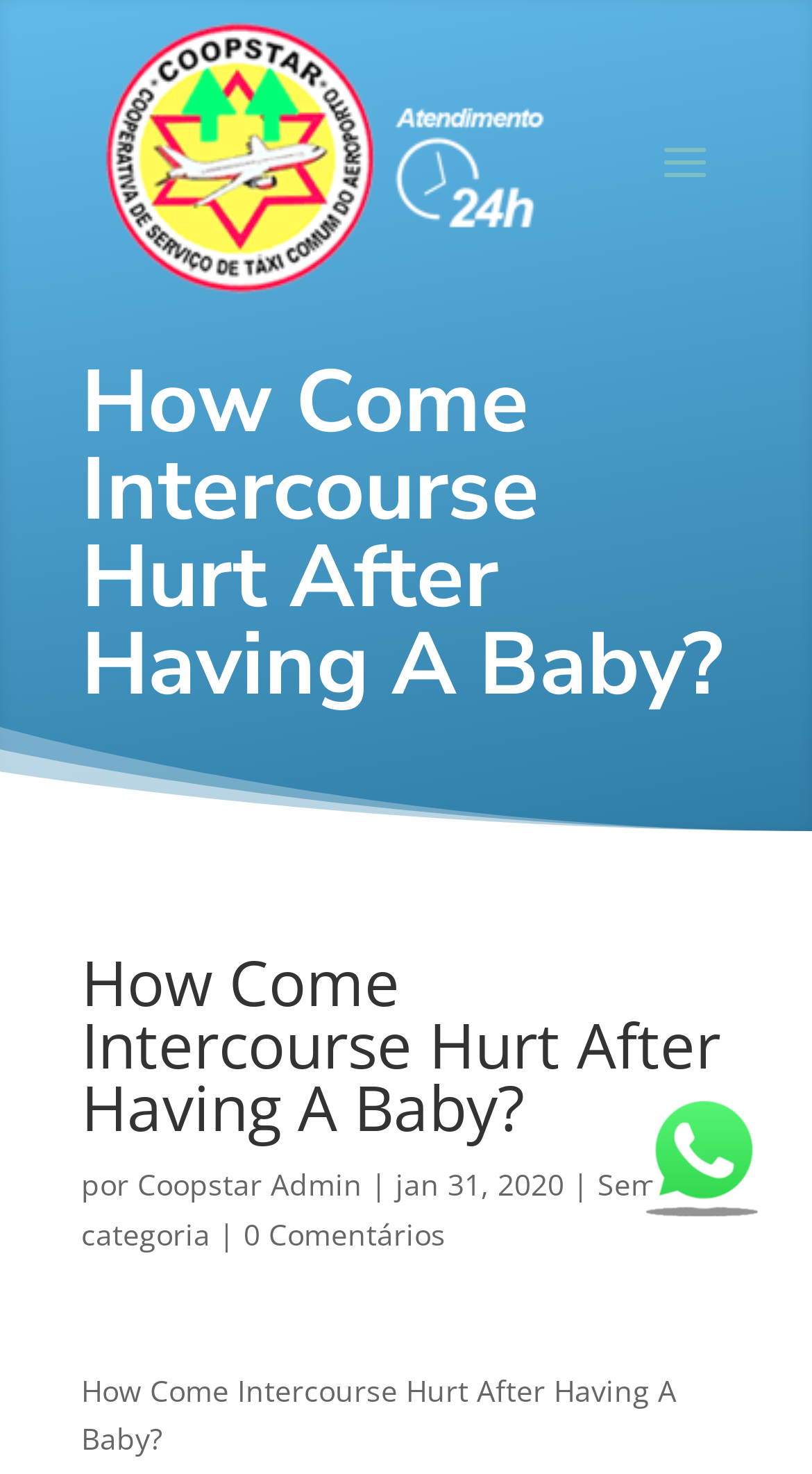Please extract the primary headline from the webpage.

How Come Intercourse Hurt After Having A Baby?